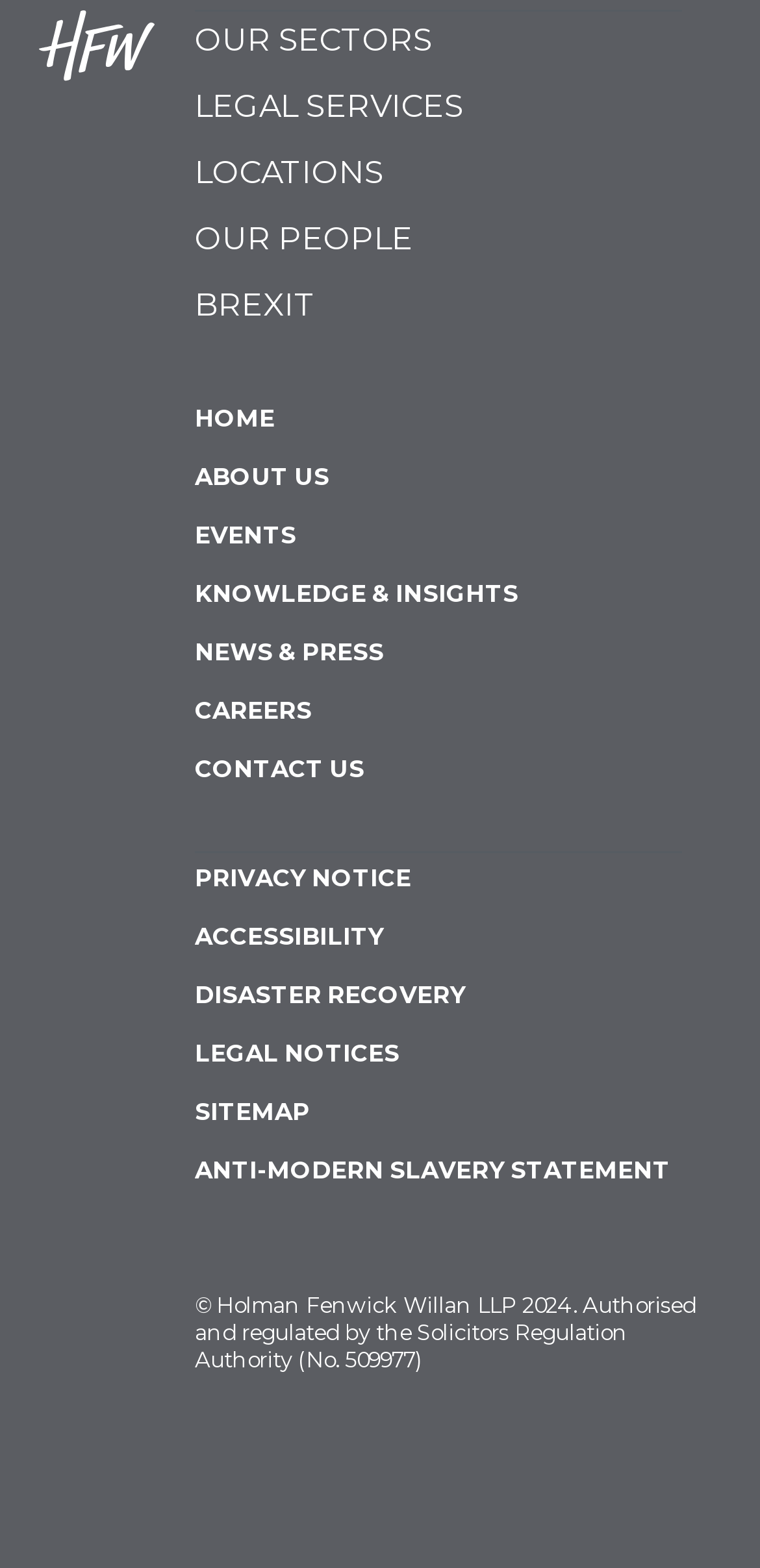Using the information in the image, give a detailed answer to the following question: What is the copyright year of the website?

I found the copyright information at the bottom of the webpage, which states '© Holman Fenwick Willan LLP 2024'. The copyright year is 2024.